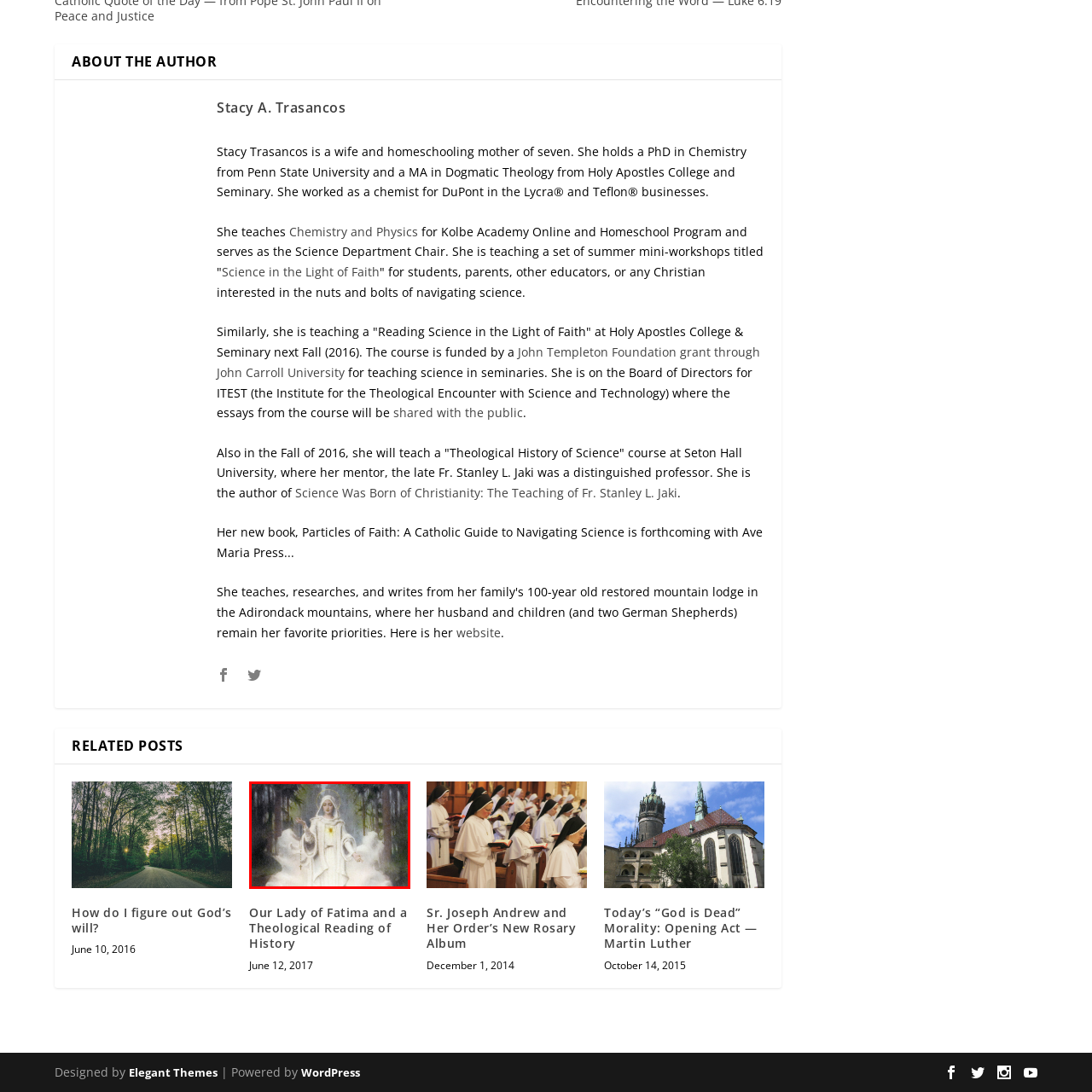Look closely at the image surrounded by the red box, What is the color of the figure's robes? Give your answer as a single word or phrase.

White